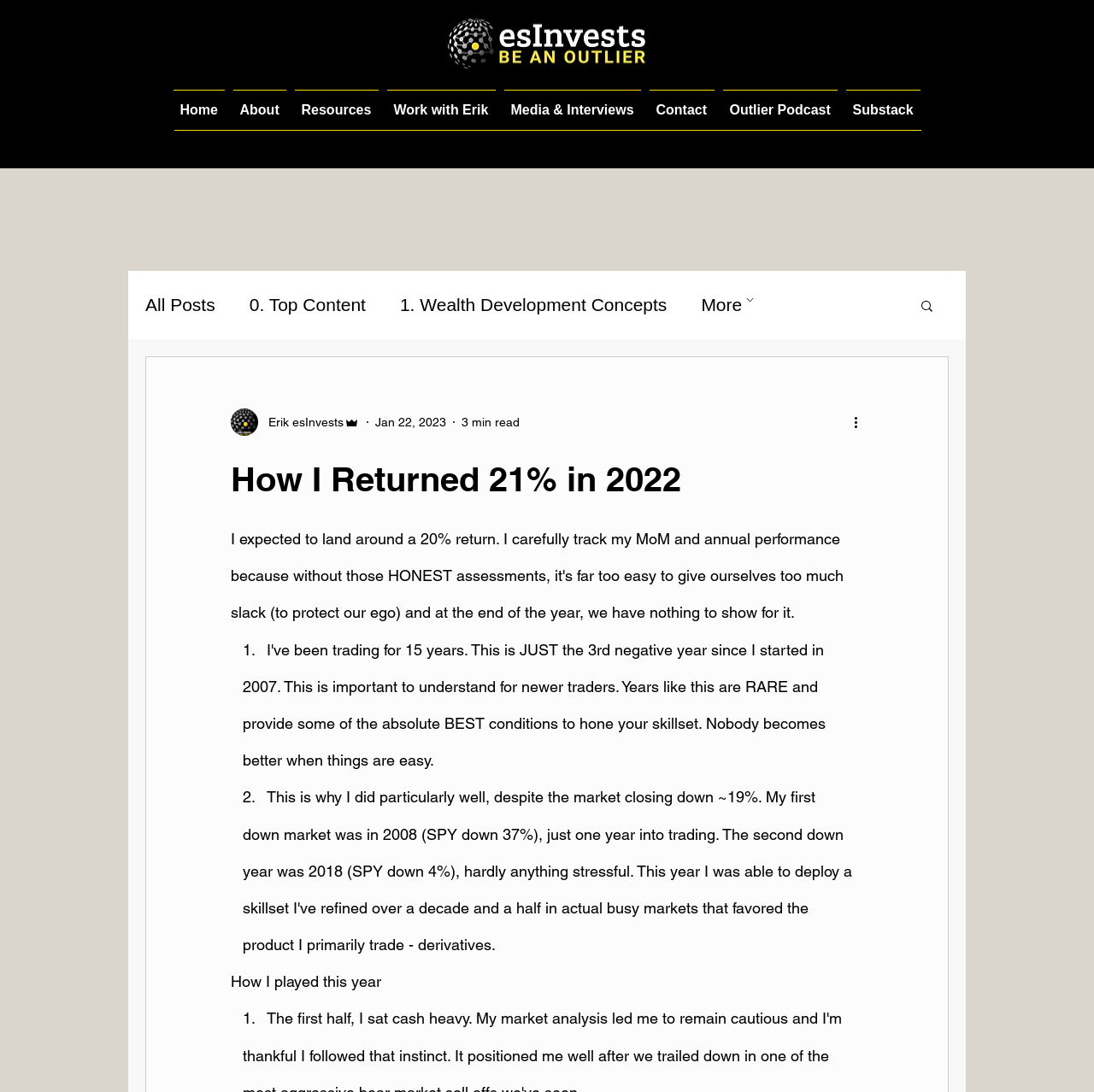Can you show the bounding box coordinates of the region to click on to complete the task described in the instruction: "View 'All Posts'"?

[0.133, 0.27, 0.197, 0.289]